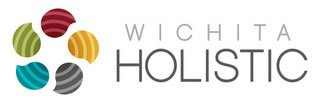What type of services might the wellness center offer?
Using the picture, provide a one-word or short phrase answer.

Therapeutic services